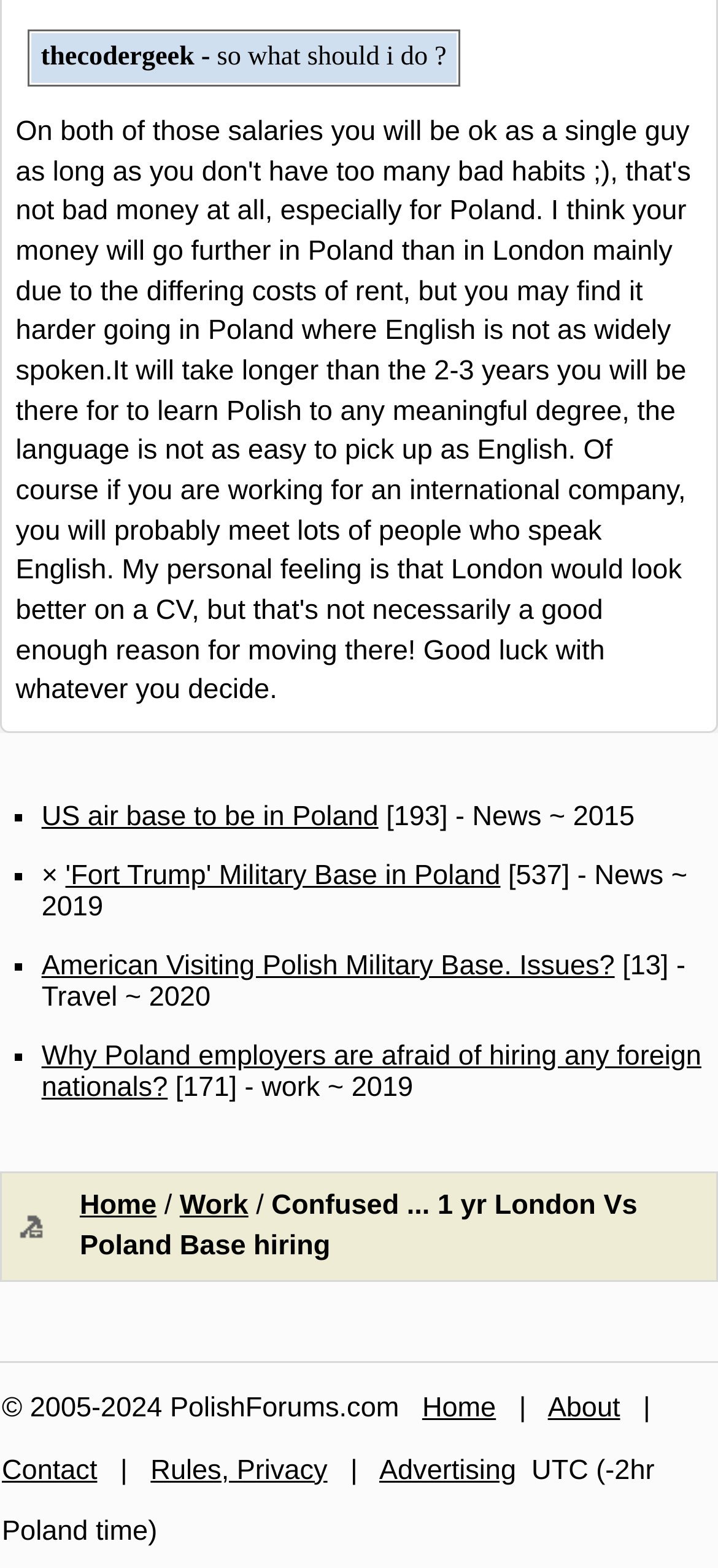What is the copyright information of the website?
Can you offer a detailed and complete answer to this question?

The copyright information can be found at the very bottom of the webpage, where it says '© 2005-2024 PolishForums.com', indicating that the website is owned by PolishForums.com and has been in operation since 2005.